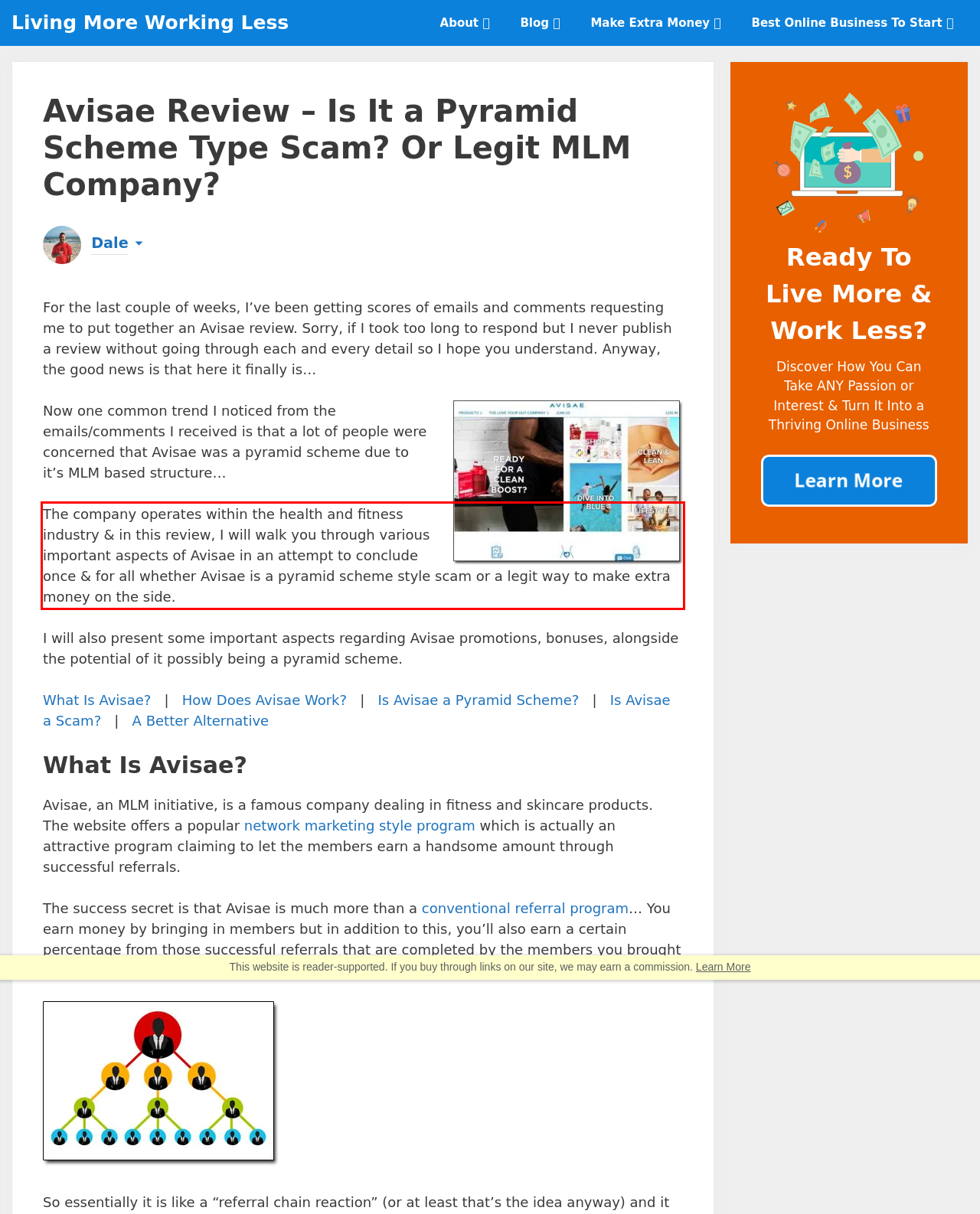Examine the webpage screenshot and use OCR to recognize and output the text within the red bounding box.

The company operates within the health and fitness industry & in this review, I will walk you through various important aspects of Avisae in an attempt to conclude once & for all whether Avisae is a pyramid scheme style scam or a legit way to make extra money on the side.